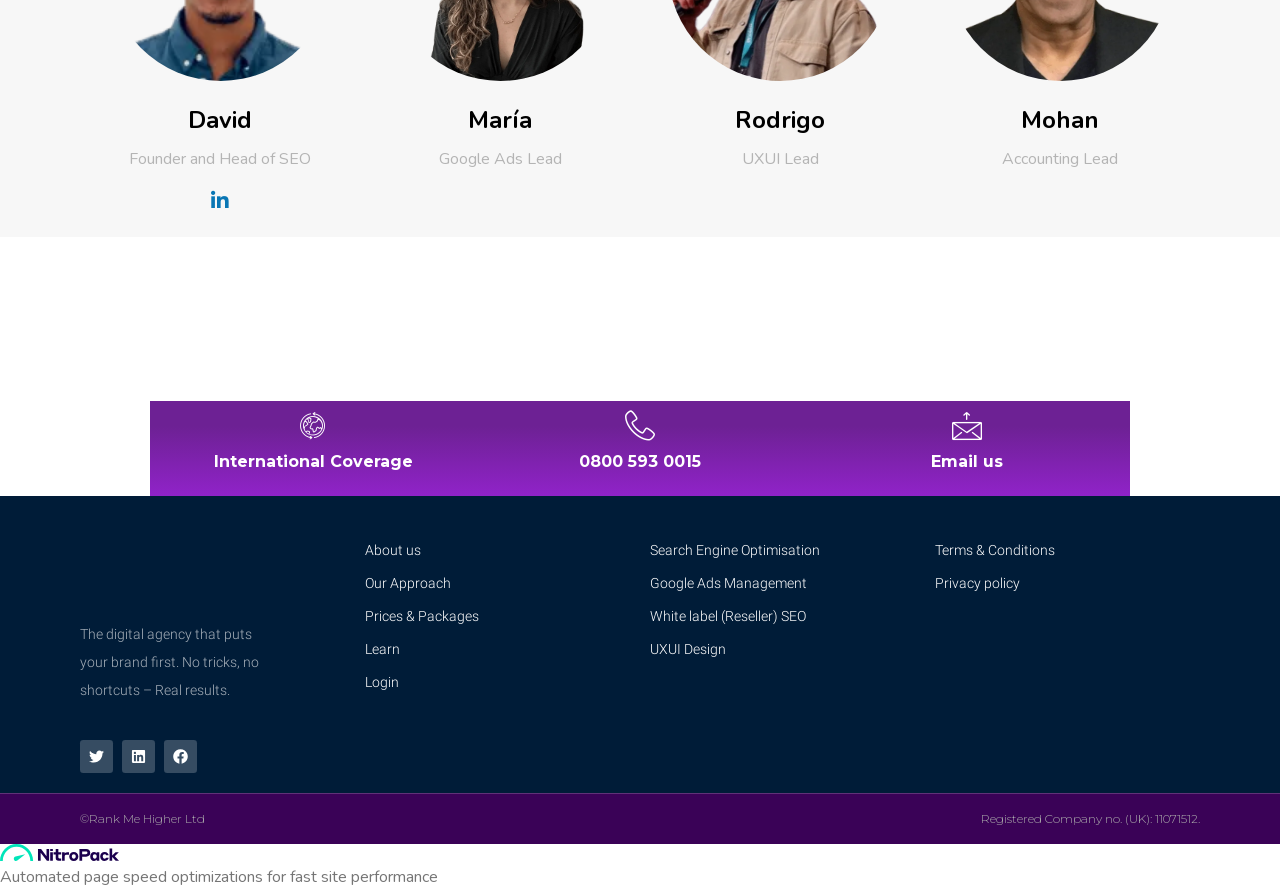Use a single word or phrase to answer the following:
What is the company name mentioned in the footer?

Rank Me Higher Ltd